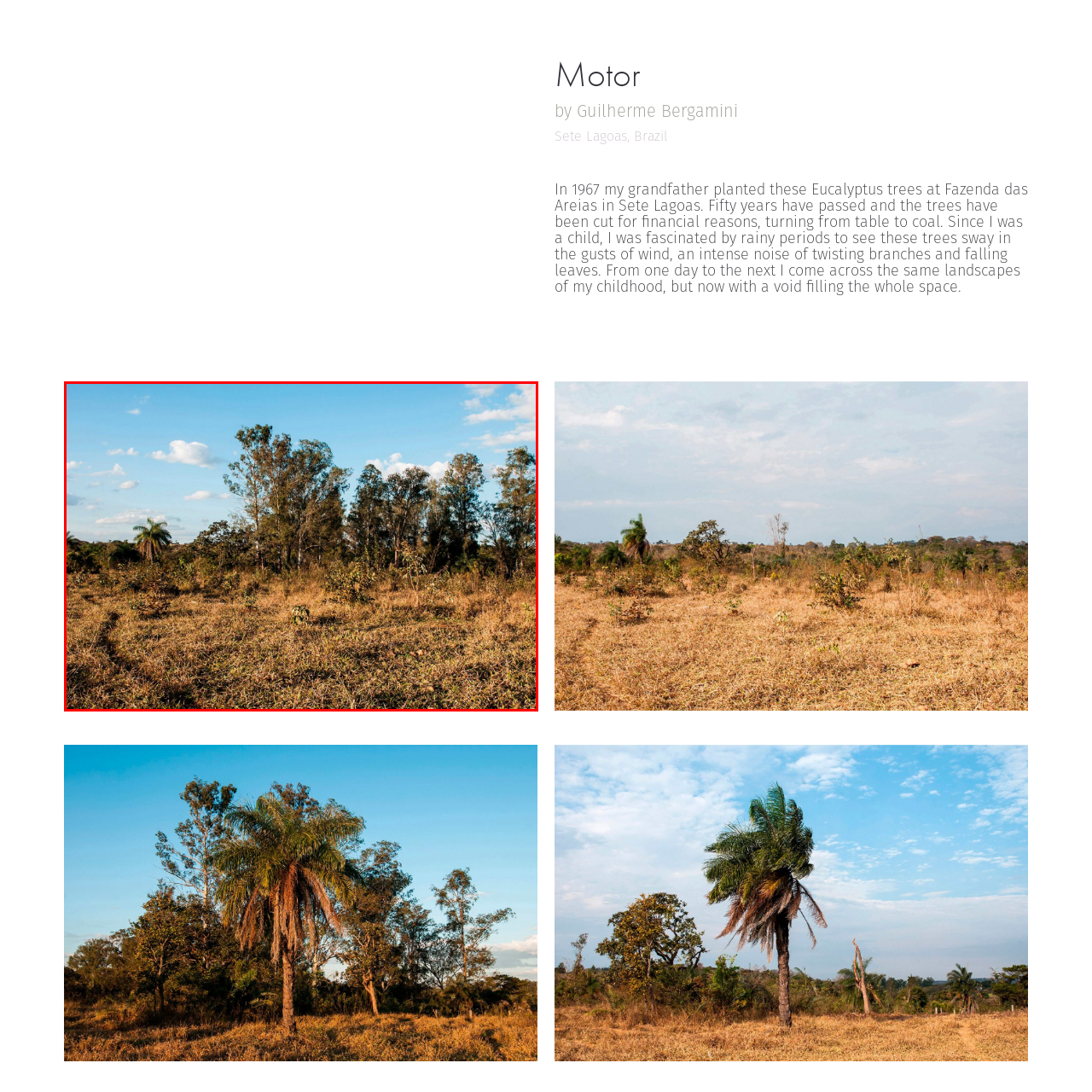Generate a detailed description of the content found inside the red-outlined section of the image.

The image depicts a serene landscape in Sete Lagoas, Brazil, capturing a scene with a variety of trees amidst a dry, grassy field. In the foreground, patches of golden brown grass dominate the ground, hinting at the effects of seasonal change or recent droughts. In the background, a group of tall trees stands majestically against a bright blue sky filled with soft white clouds, suggesting a peaceful afternoon. Notably, the greenery contrasts with the arid ground, symbolizing the passage of time and the interplay of life and loss in this environment, which has personal significance to photographer Guilherme Bergamini, whose grandfather once planted these Eucalyptus trees in 1967. This nostalgic landscape evokes memories of childhood, further enhanced by the gentle sway of tree branches in the wind, illustrating the deep emotional connection to this land and its transformation over the years.